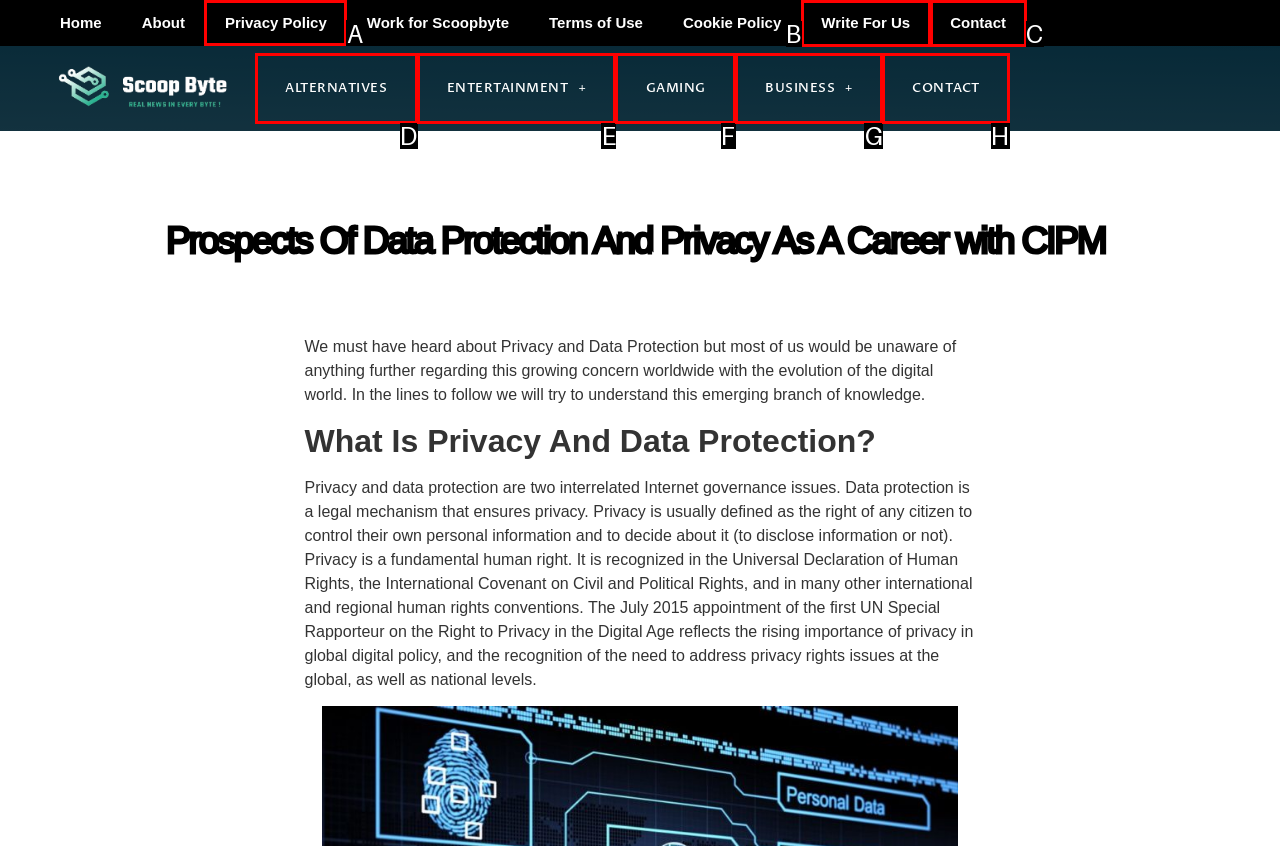Select the option I need to click to accomplish this task: Click on the Home link
Provide the letter of the selected choice from the given options.

None